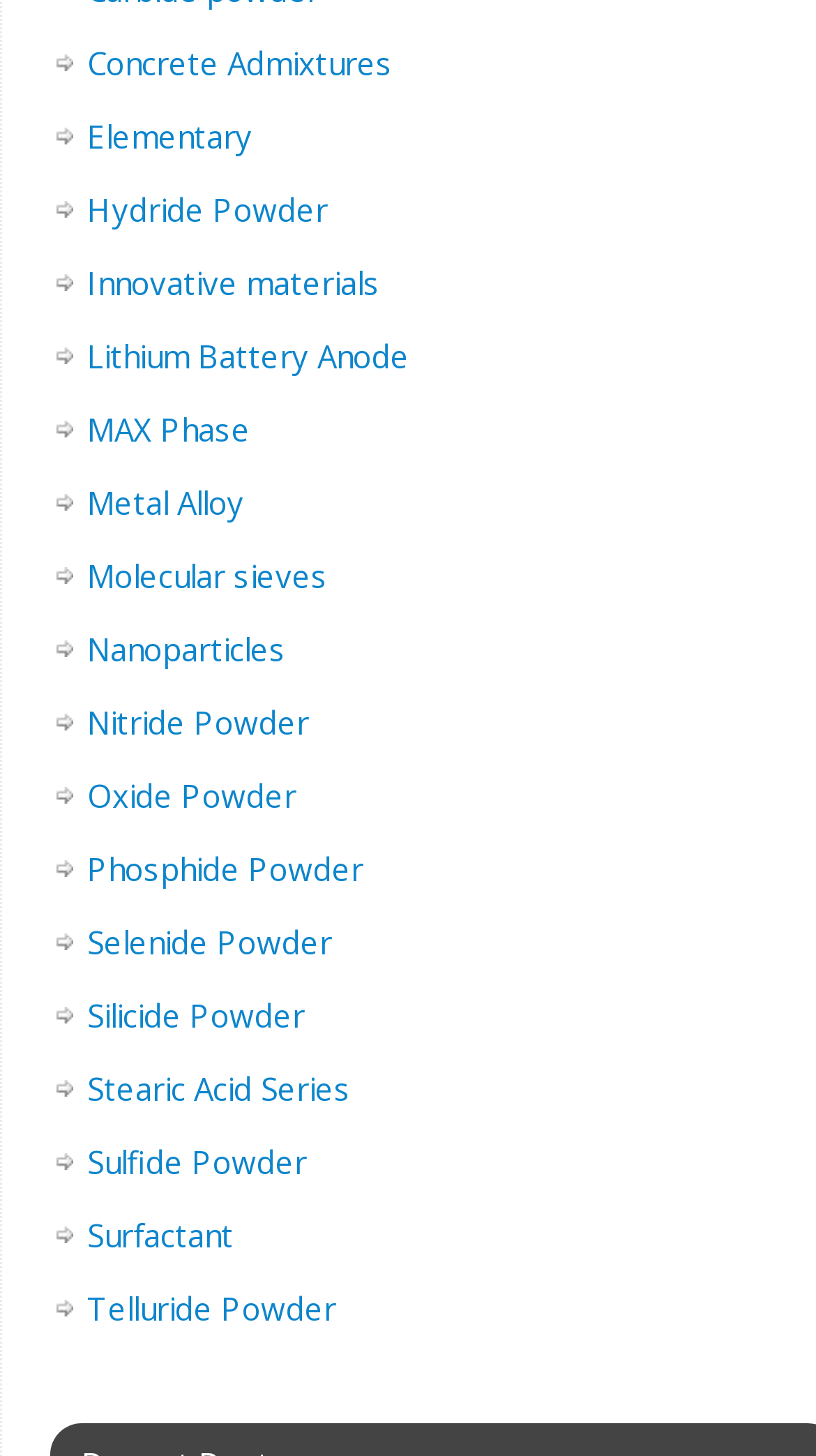Using the format (top-left x, top-left y, bottom-right x, bottom-right y), and given the element description, identify the bounding box coordinates within the screenshot: Phosphide Powder

[0.106, 0.582, 0.445, 0.611]